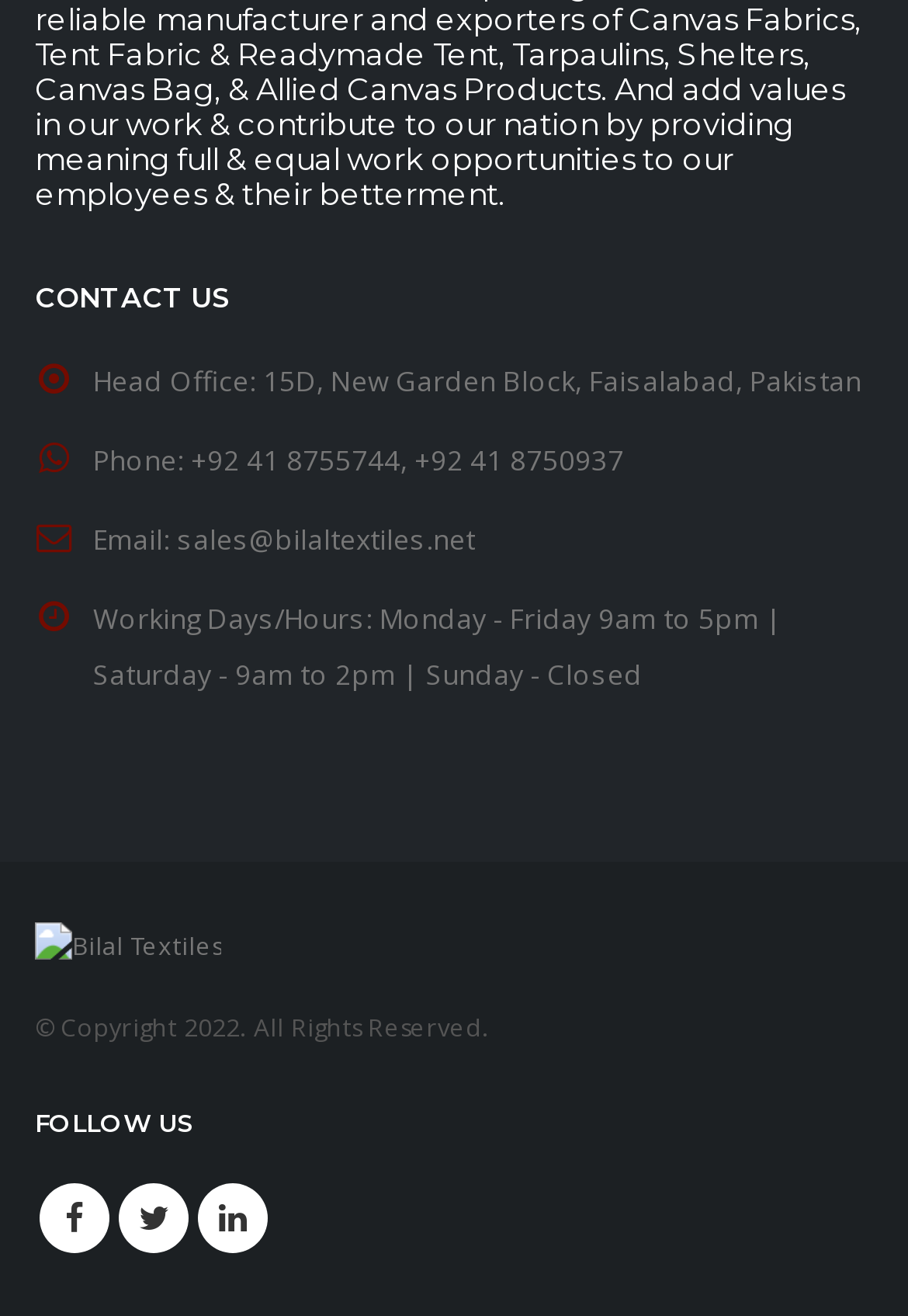What social media platform is represented by the icon ''?
Using the image, provide a concise answer in one word or a short phrase.

Facebook